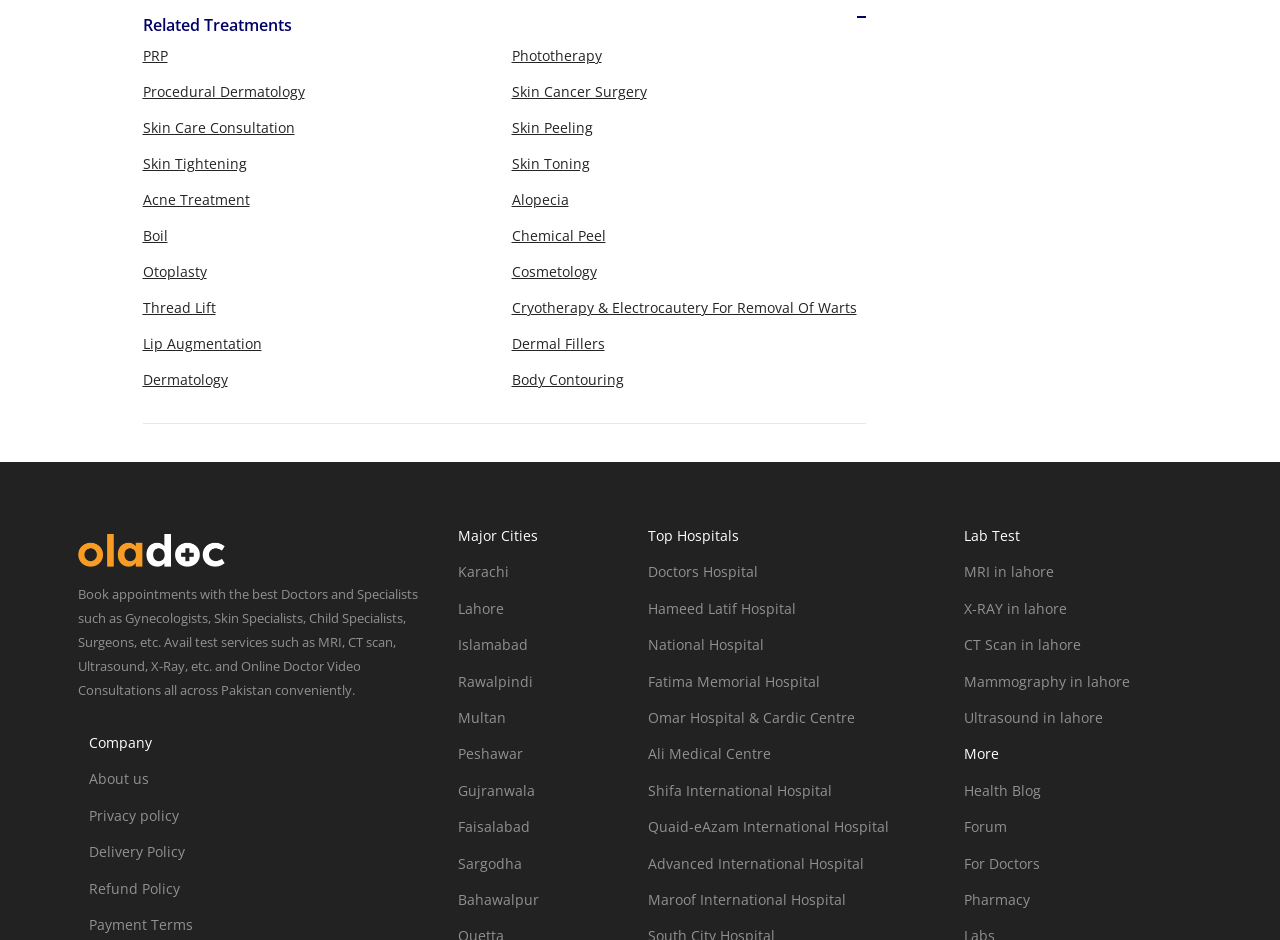Determine the bounding box coordinates for the element that should be clicked to follow this instruction: "Book an appointment with a doctor". The coordinates should be given as four float numbers between 0 and 1, in the format [left, top, right, bottom].

[0.111, 0.049, 0.131, 0.069]